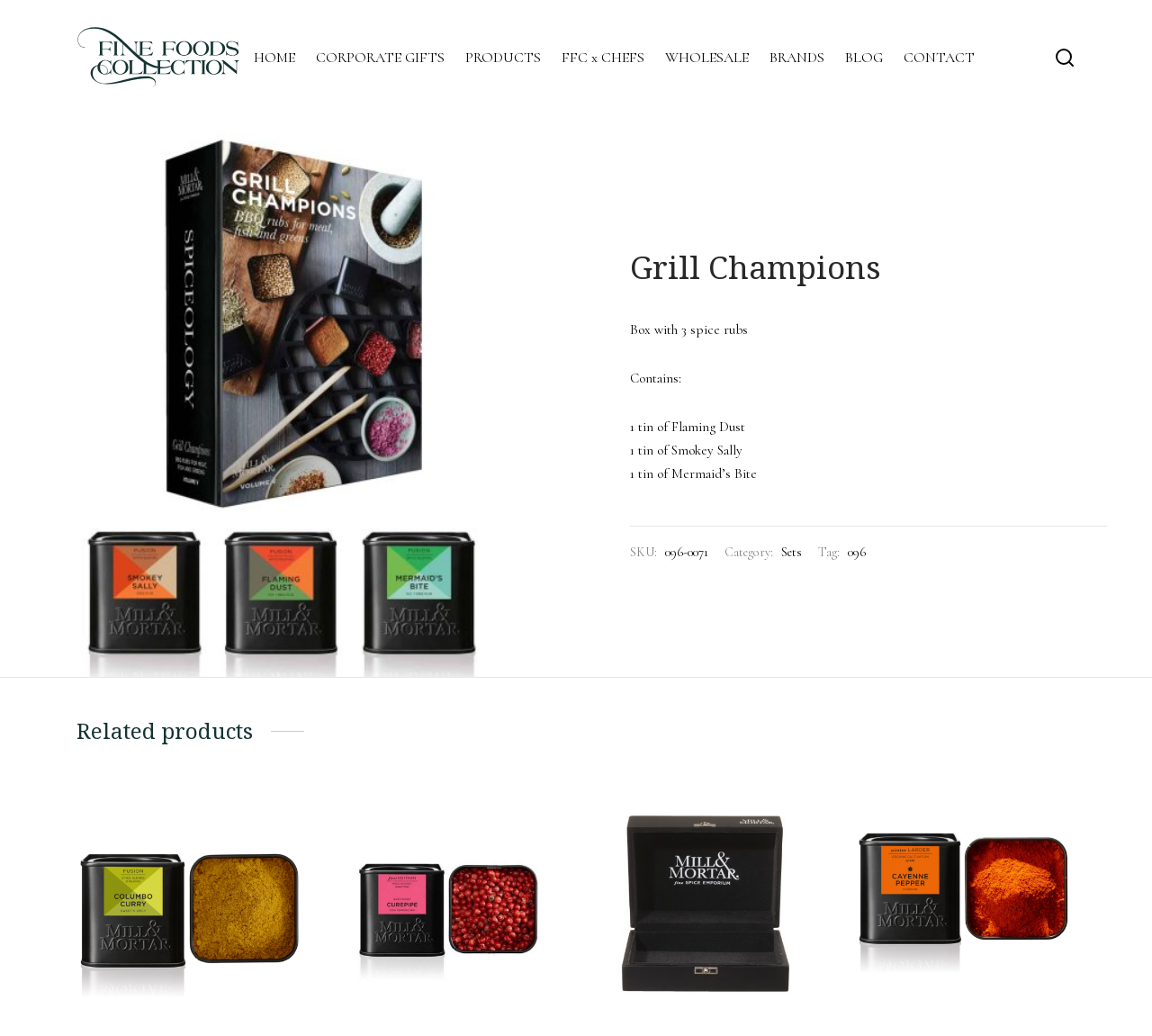How many related products are shown? Based on the image, give a response in one word or a short phrase.

4